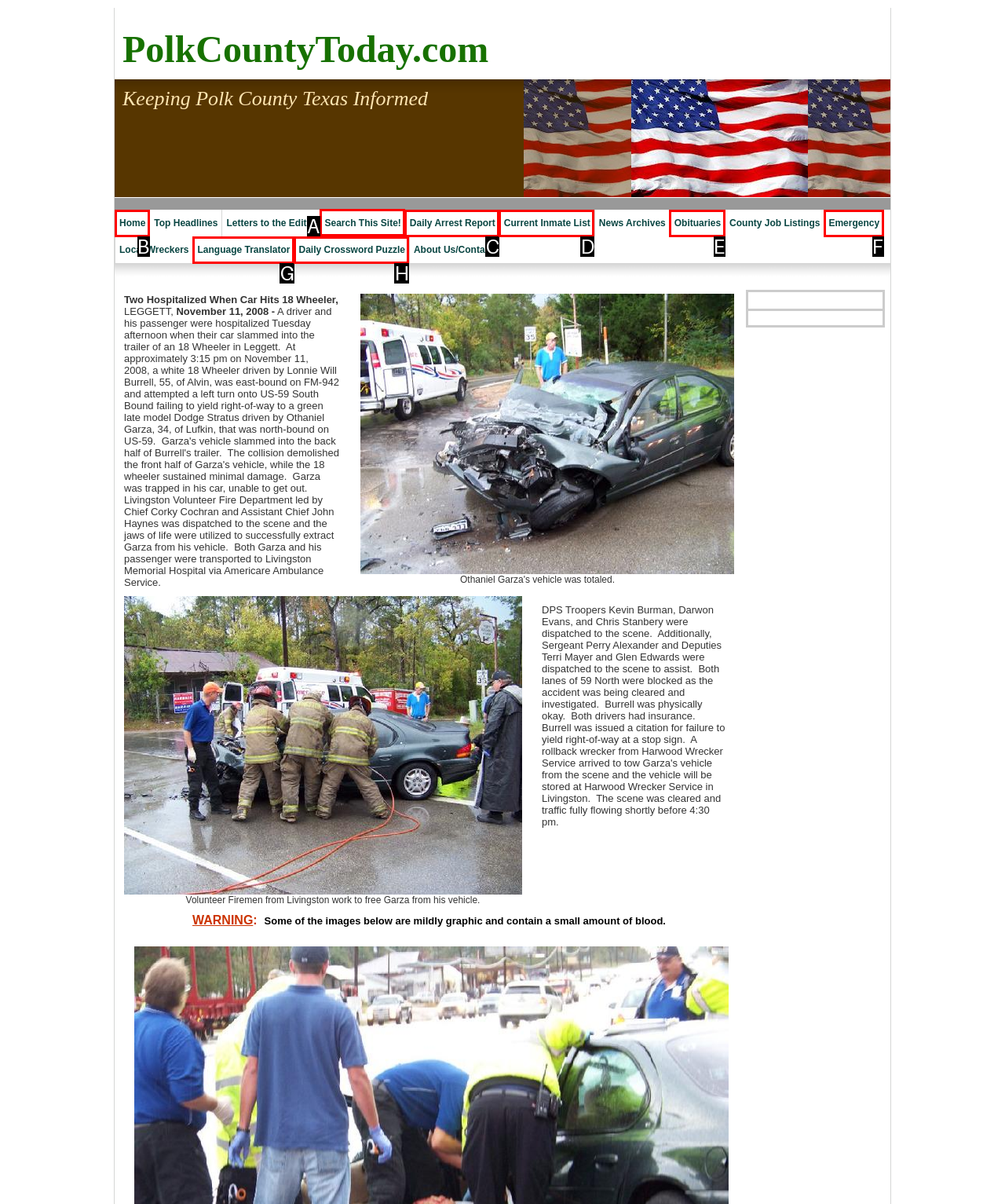Choose the letter that corresponds to the correct button to accomplish the task: Search for something on this site
Reply with the letter of the correct selection only.

A